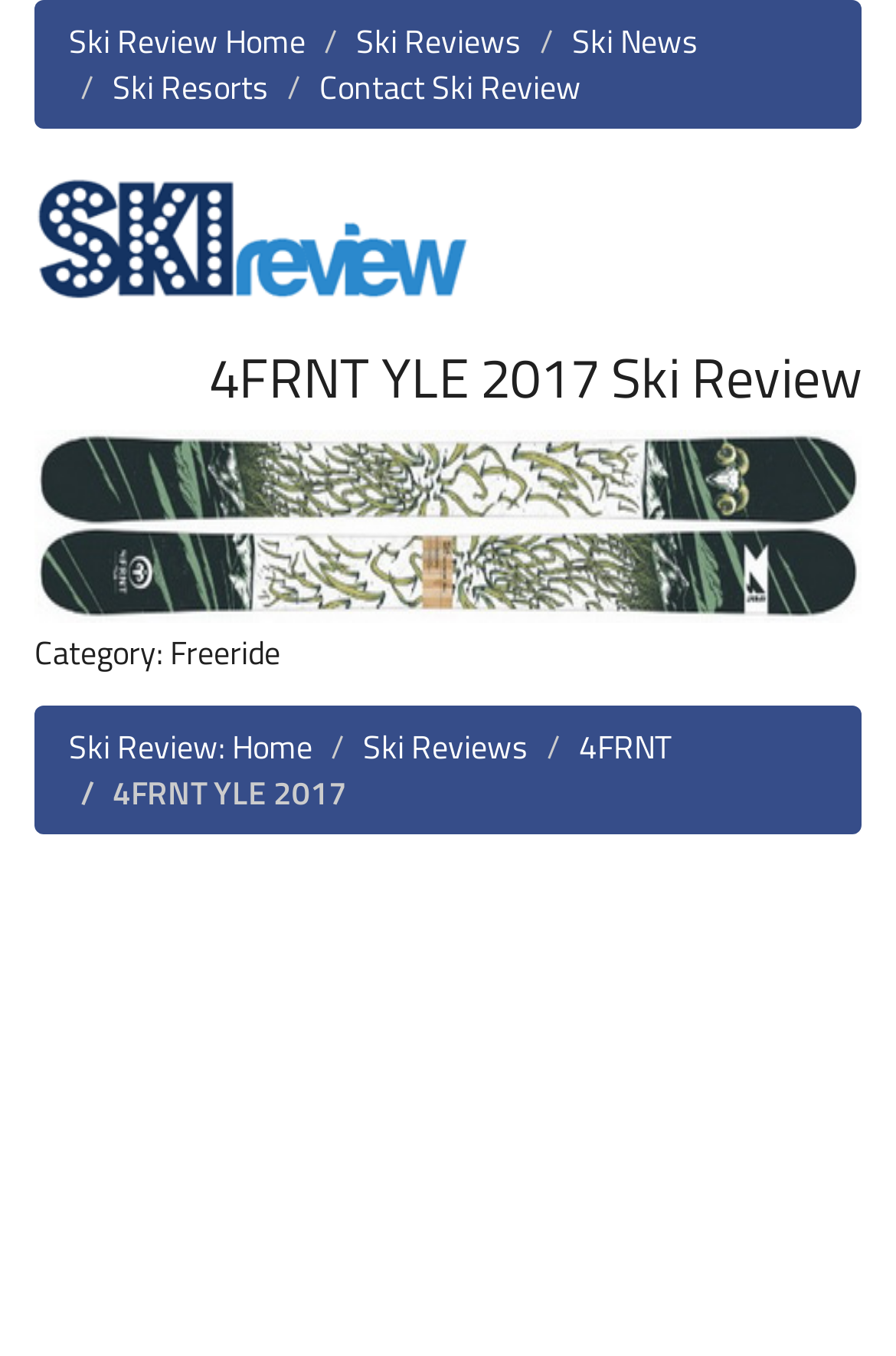Identify the bounding box coordinates of the clickable section necessary to follow the following instruction: "visit ski resorts". The coordinates should be presented as four float numbers from 0 to 1, i.e., [left, top, right, bottom].

[0.126, 0.046, 0.3, 0.081]